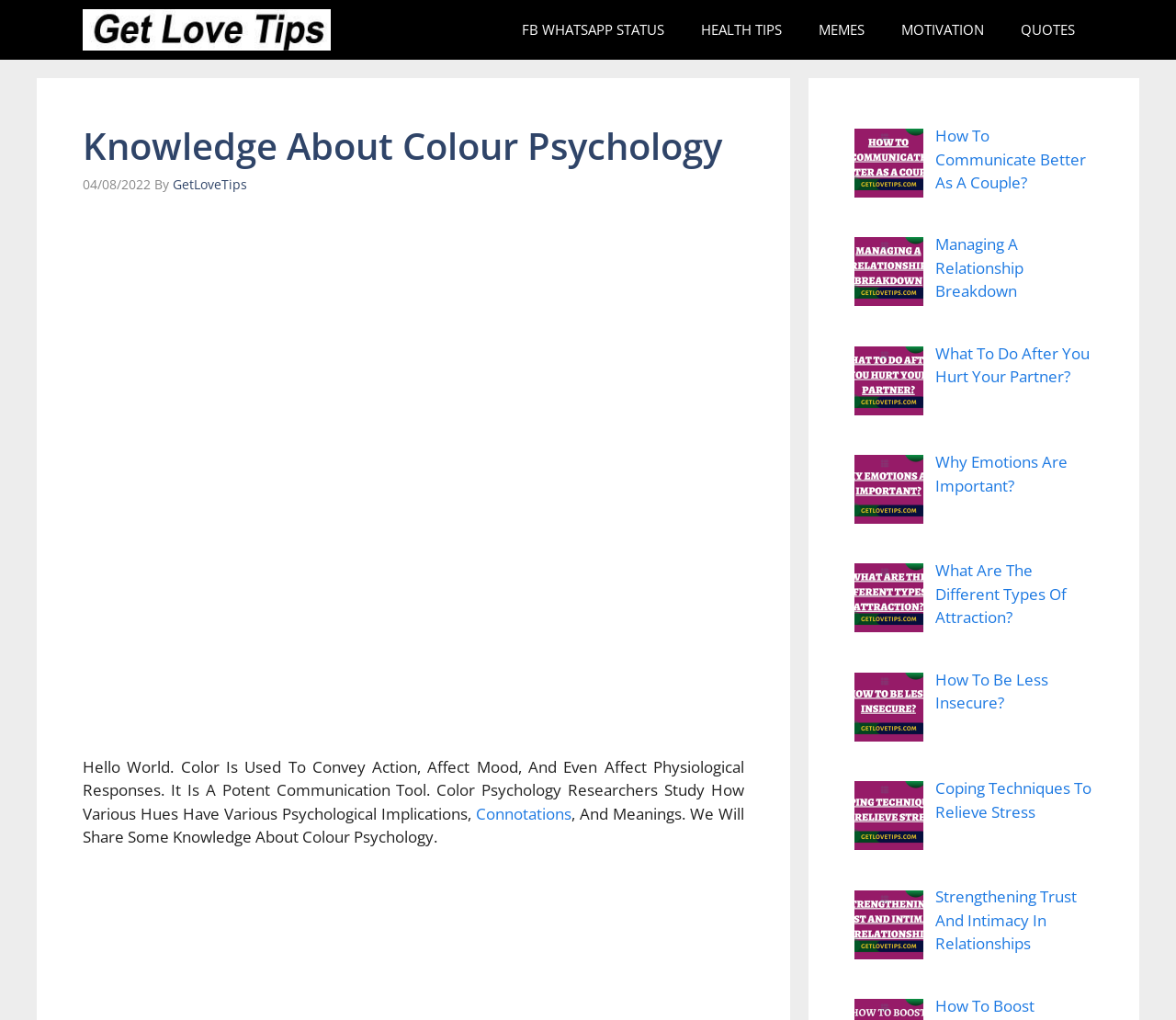Using the webpage screenshot, find the UI element described by Health Tips. Provide the bounding box coordinates in the format (top-left x, top-left y, bottom-right x, bottom-right y), ensuring all values are floating point numbers between 0 and 1.

[0.58, 0.0, 0.68, 0.059]